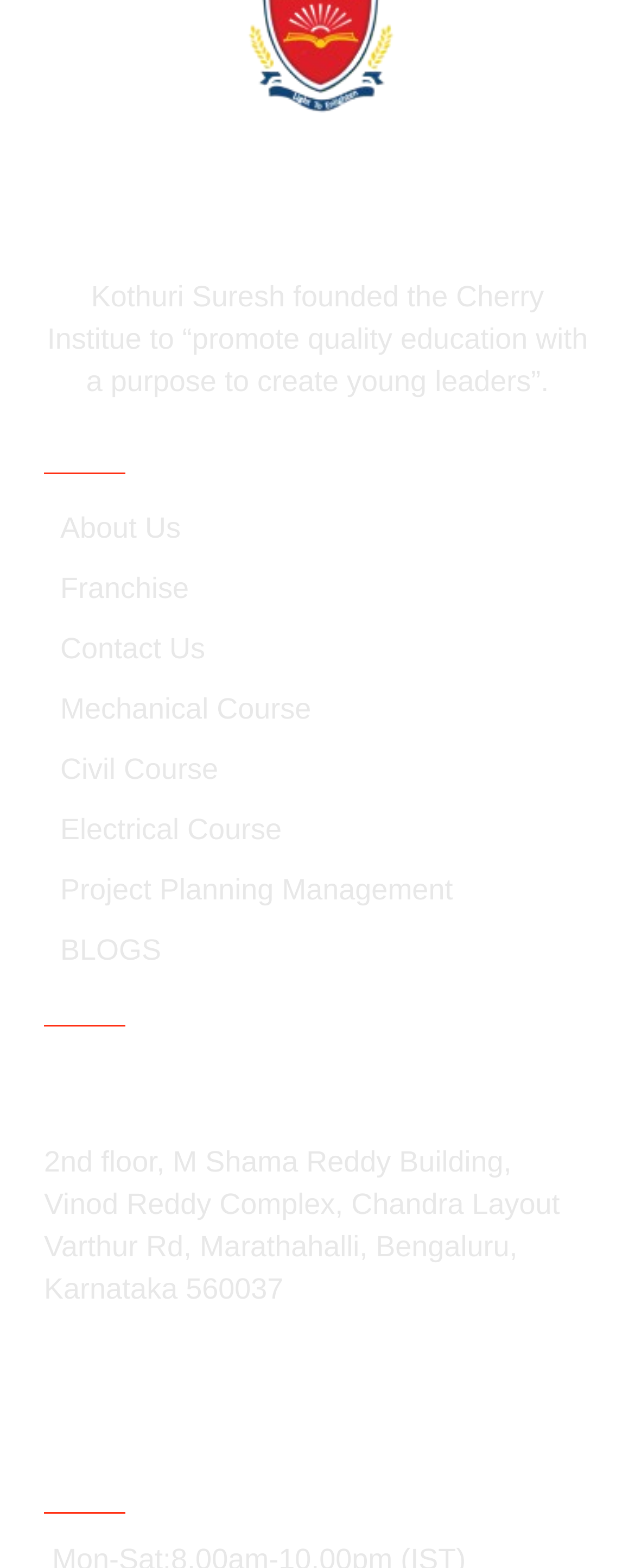Determine the bounding box coordinates of the area to click in order to meet this instruction: "visit Mechanical Course".

[0.069, 0.436, 0.49, 0.47]